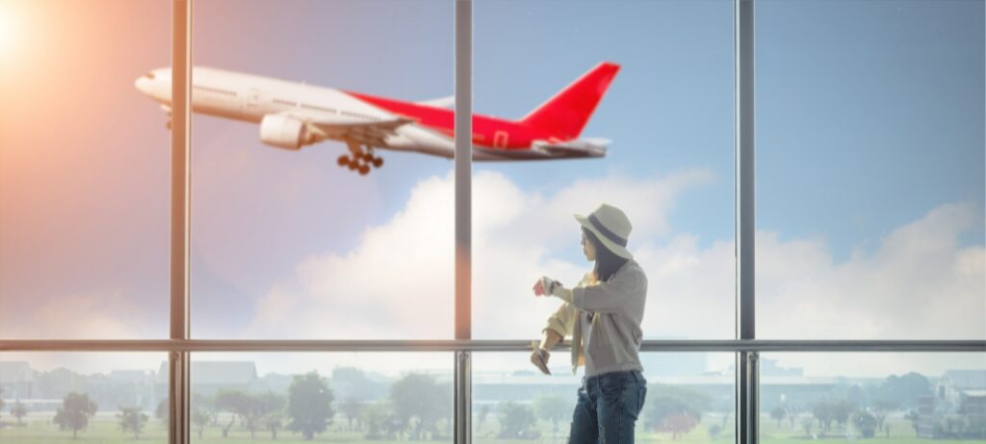Describe all elements and aspects of the image.

The image captures a serene moment at an airport, where a traveler gazes thoughtfully out of a large glass window. The golden hues of sunlight, perhaps from a setting or rising sun, cast a warm glow over the scene, adding to its tranquil atmosphere. Outside, a commercial airplane with a striking red tail can be seen taking off, symbolizing movement and the excitement of travel. The traveler, dressed casually and wearing a stylish hat, appears to be contemplating their journey ahead or reflecting on past adventures. This serene moment beautifully encapsulates the anticipation and emotional significance of checking in for a flight, a key step in the travel process that often carries both excitement and a hint of anxiety.